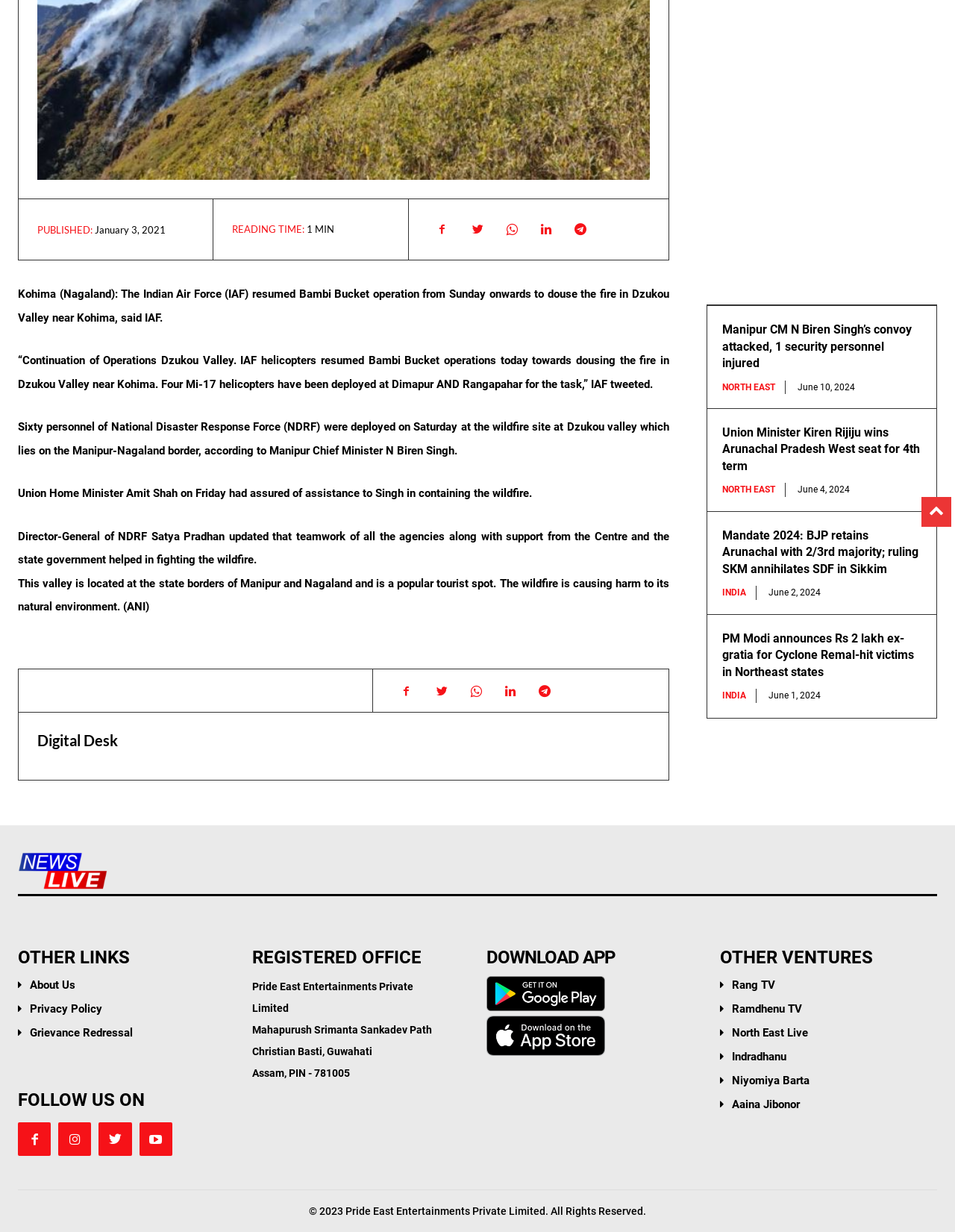Given the following UI element description: "Grievance Redressal", find the bounding box coordinates in the webpage screenshot.

[0.031, 0.815, 0.139, 0.826]